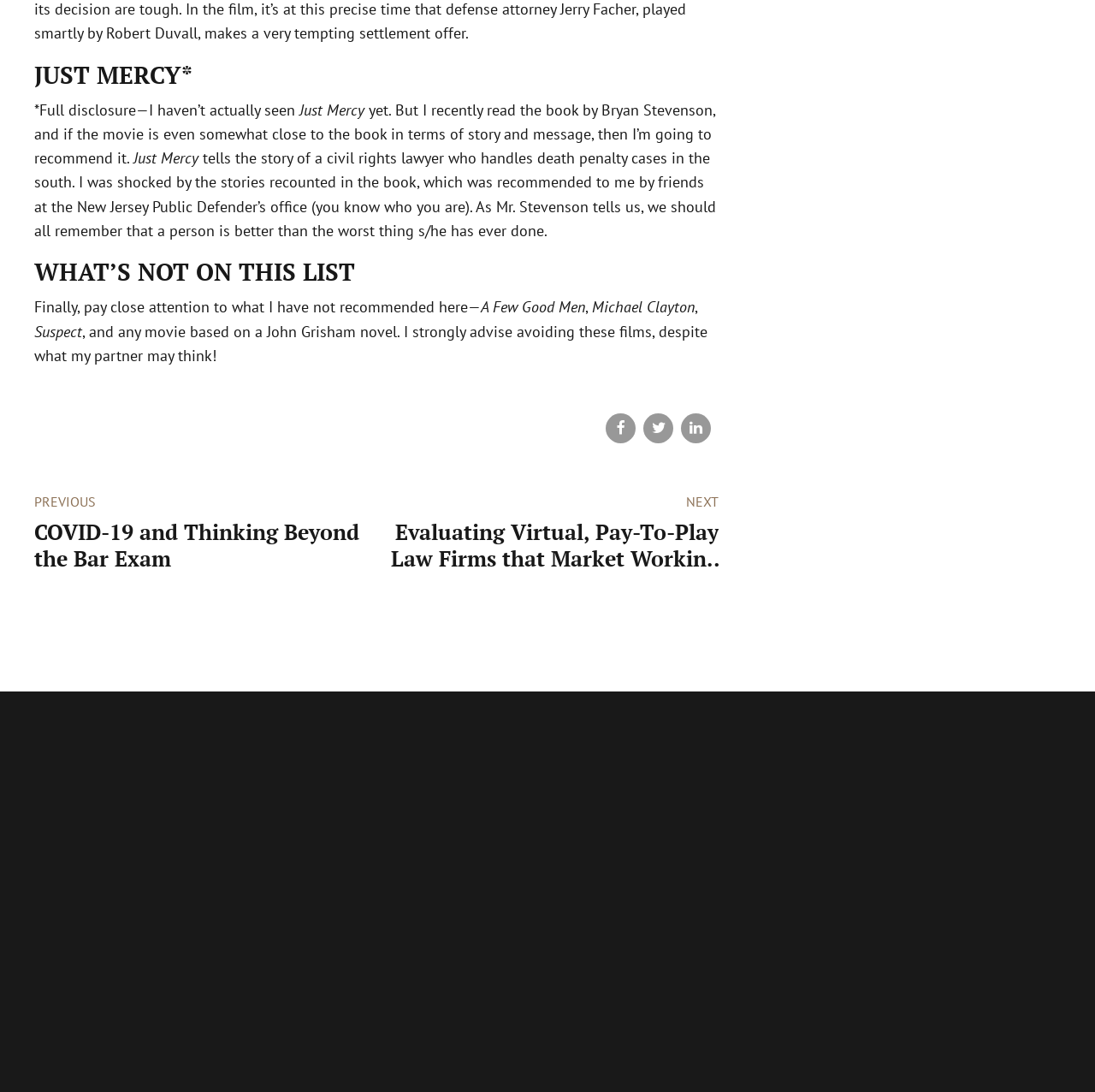Please identify the bounding box coordinates of the area that needs to be clicked to fulfill the following instruction: "Click the 'Colella Zefutie LLC' link."

[0.031, 0.76, 0.265, 0.788]